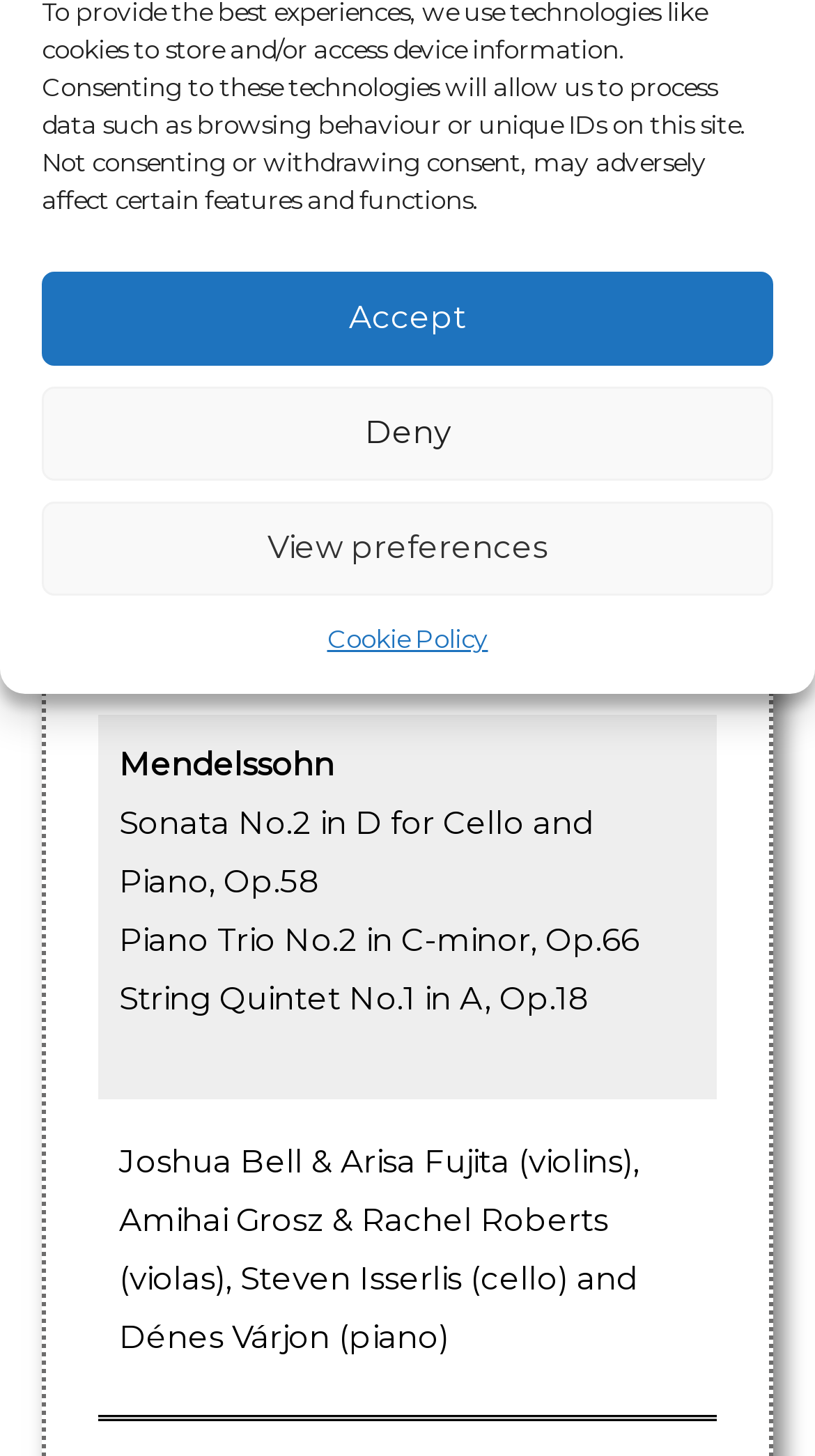Please find the bounding box for the following UI element description. Provide the coordinates in (top-left x, top-left y, bottom-right x, bottom-right y) format, with values between 0 and 1: Accept

[0.051, 0.186, 0.949, 0.251]